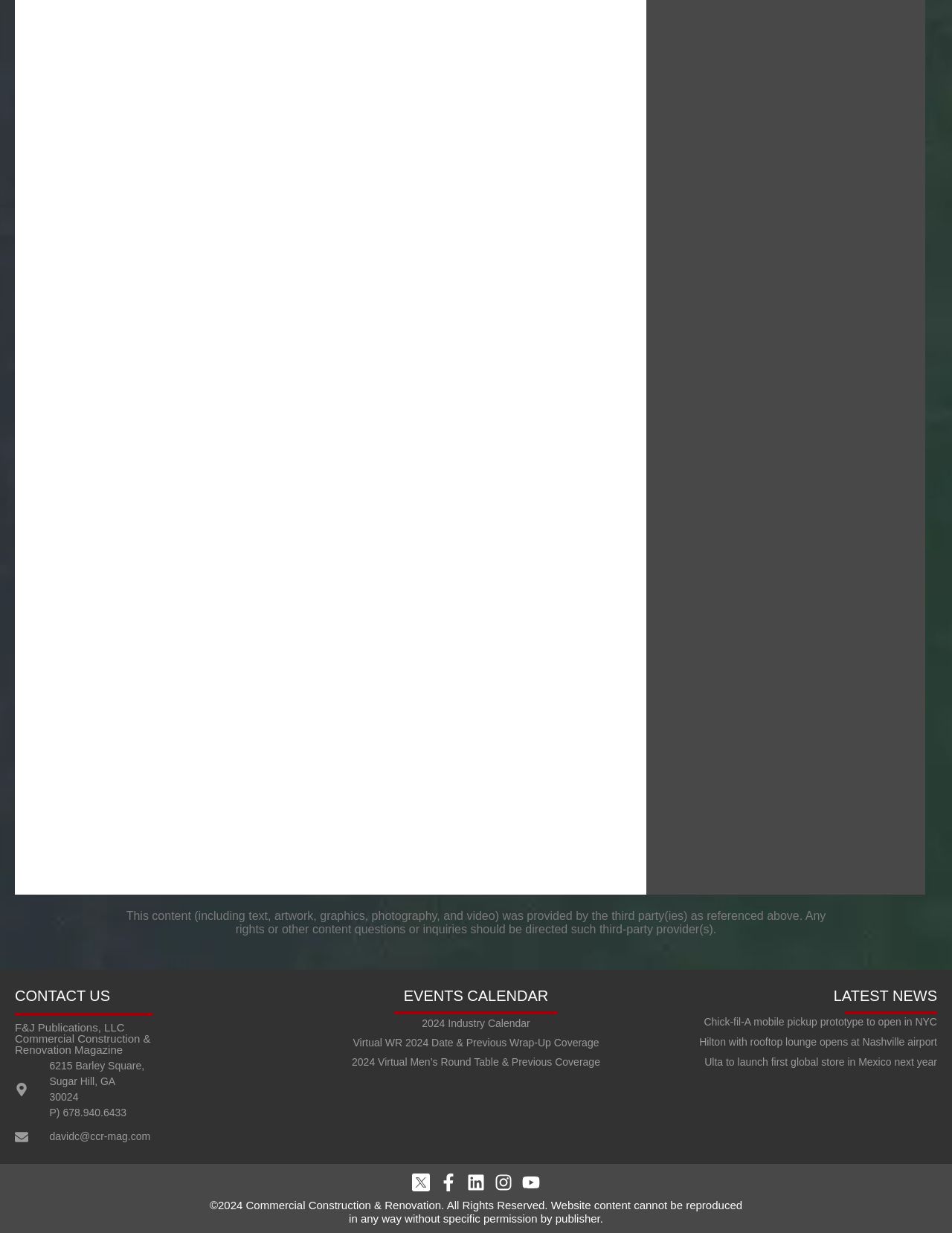Find the bounding box coordinates for the area that must be clicked to perform this action: "Check latest news".

[0.661, 0.802, 0.984, 0.814]